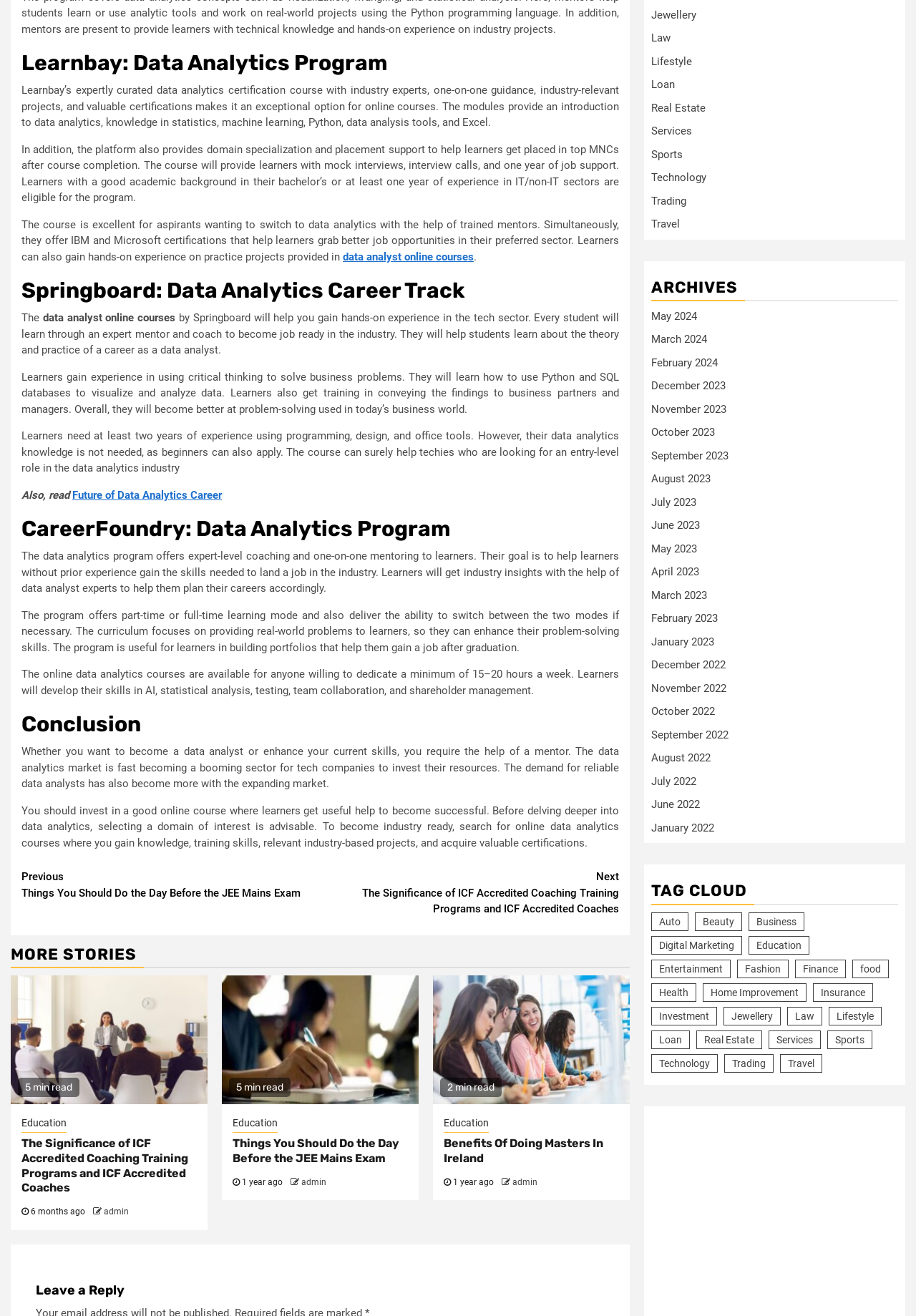Provide the bounding box coordinates in the format (top-left x, top-left y, bottom-right x, bottom-right y). All values are floating point numbers between 0 and 1. Determine the bounding box coordinate of the UI element described as: parent_node: 5 min read

[0.012, 0.741, 0.227, 0.839]